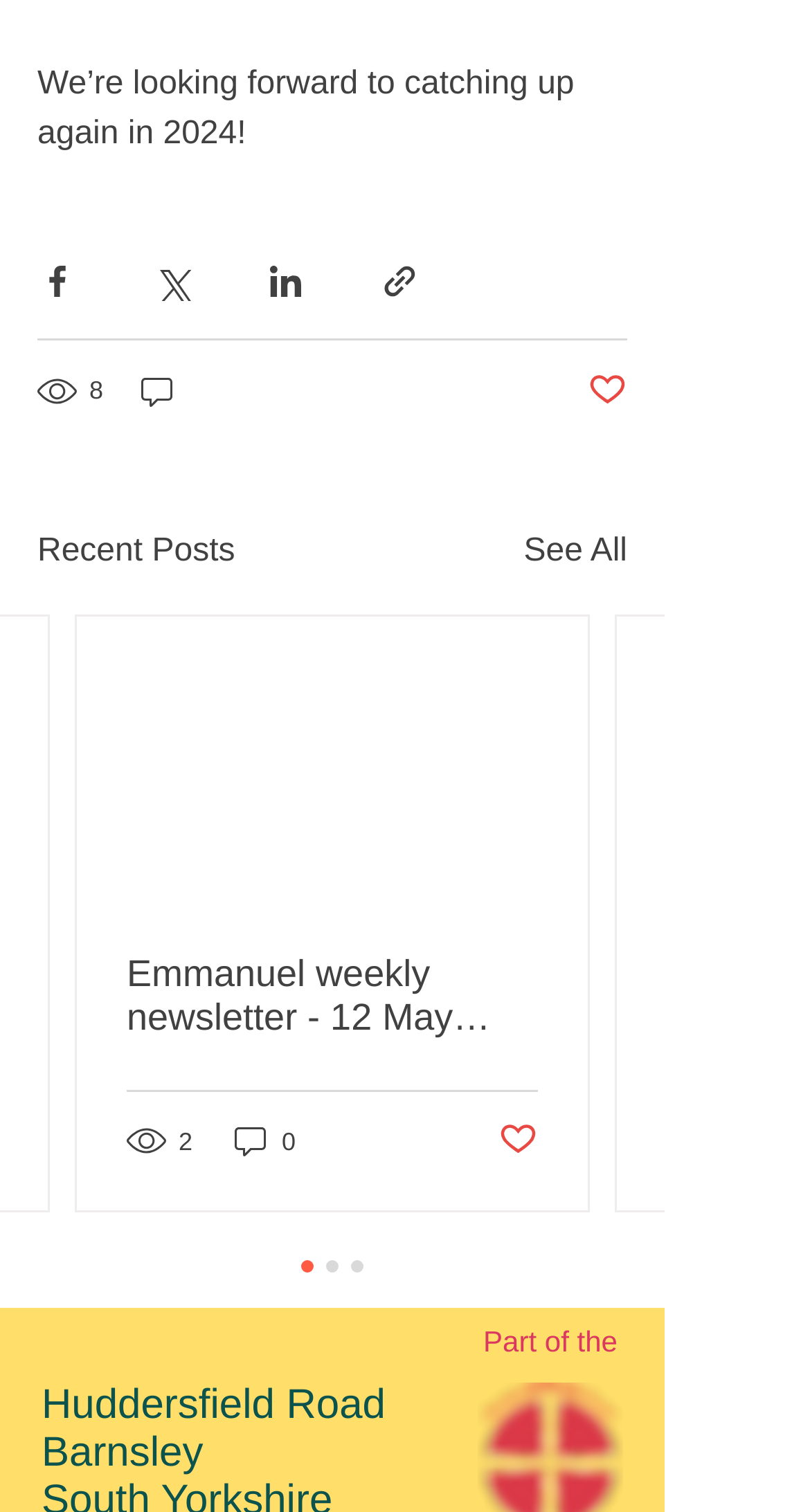Pinpoint the bounding box coordinates of the clickable area necessary to execute the following instruction: "View recent posts". The coordinates should be given as four float numbers between 0 and 1, namely [left, top, right, bottom].

[0.046, 0.348, 0.29, 0.381]